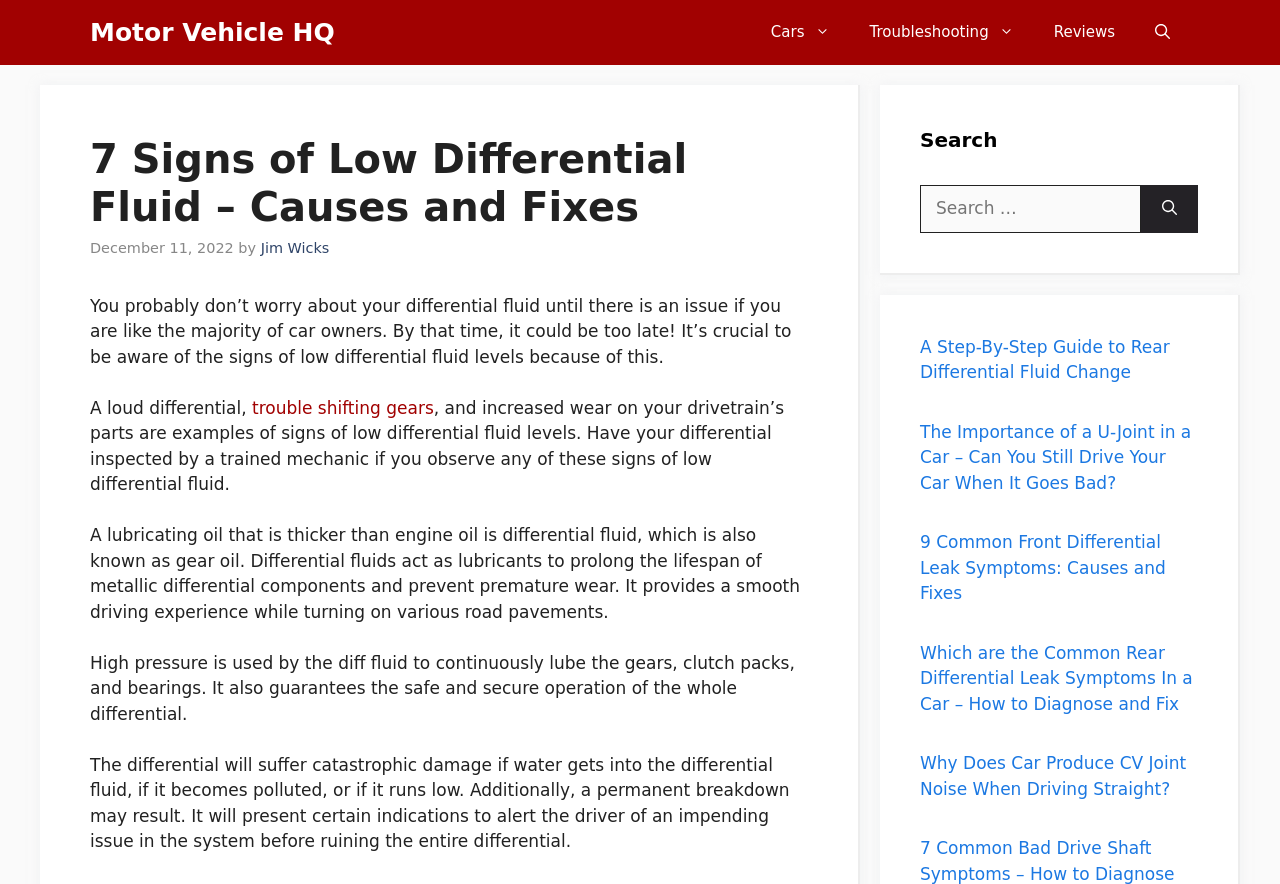Offer a meticulous caption that includes all visible features of the webpage.

This webpage is about car maintenance, specifically focusing on differential fluid and its importance. At the top, there is a navigation bar with five links: "Motor Vehicle HQ", "Cars", "Troubleshooting", "Reviews", and "Open Search Bar". Below the navigation bar, there is a header section with the title "7 Signs of Low Differential Fluid - Causes and Fixes" and a date "December 11, 2022" along with the author's name "Jim Wicks".

The main content of the webpage is divided into several sections. The first section starts with a warning about the importance of checking differential fluid levels, followed by a list of signs of low differential fluid levels, including a loud differential and trouble shifting gears. The text explains that differential fluid is a lubricating oil that prevents premature wear on metallic differential components and provides a smooth driving experience.

The next section explains the role of differential fluid in high-pressure situations and the consequences of water or pollution getting into the differential fluid. The text also mentions that the differential will show signs of an impending issue before it breaks down completely.

On the right side of the webpage, there is a search bar with a heading "Search" and a button to submit the search query. Below the search bar, there are four article links related to car maintenance, including guides to rear differential fluid change, the importance of U-joints, and common symptoms of front and rear differential leaks.

Overall, the webpage provides informative content about differential fluid and its importance in car maintenance, along with related article links on the side.